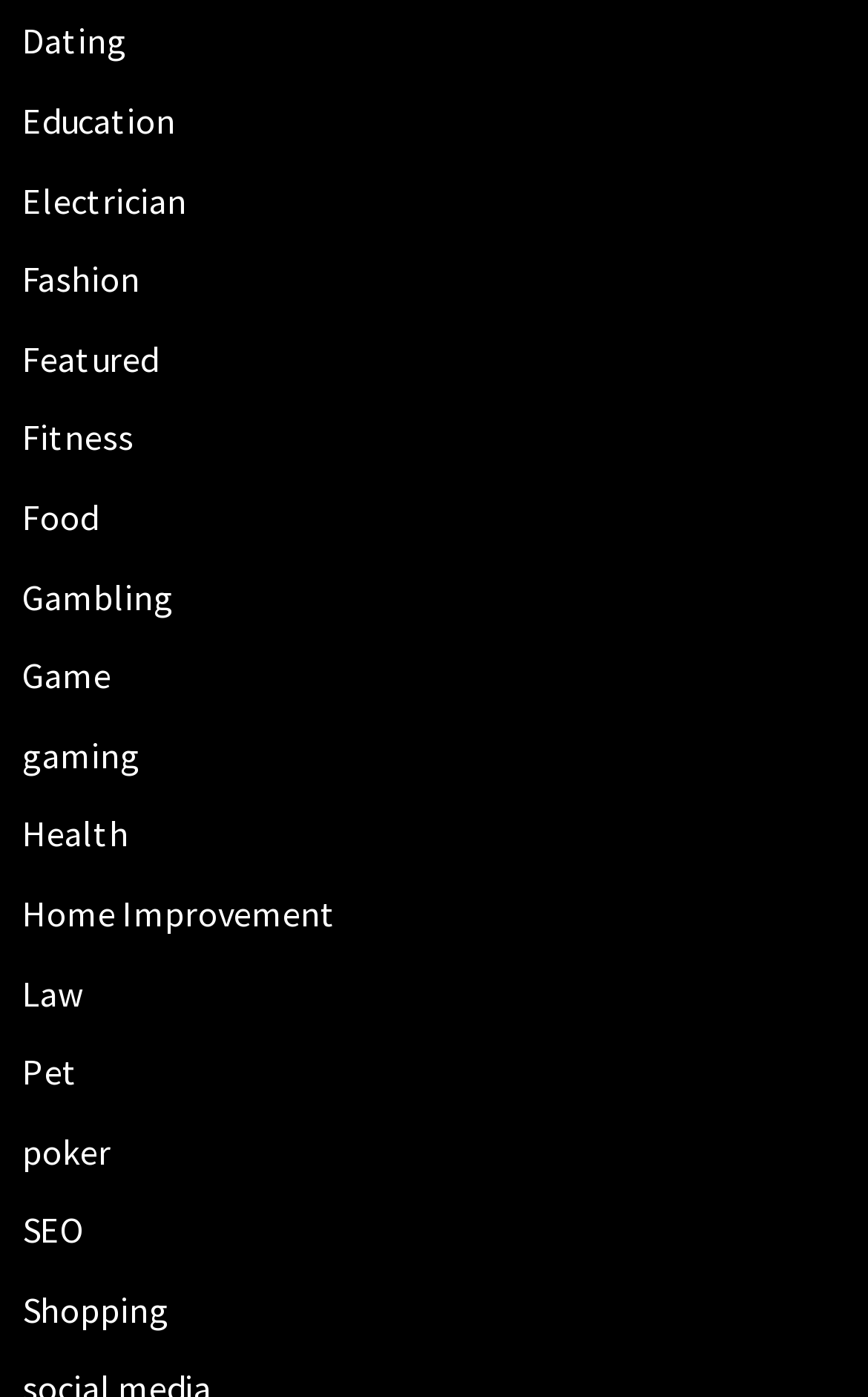What is the longest category name on the webpage?
Give a one-word or short phrase answer based on the image.

Home Improvement